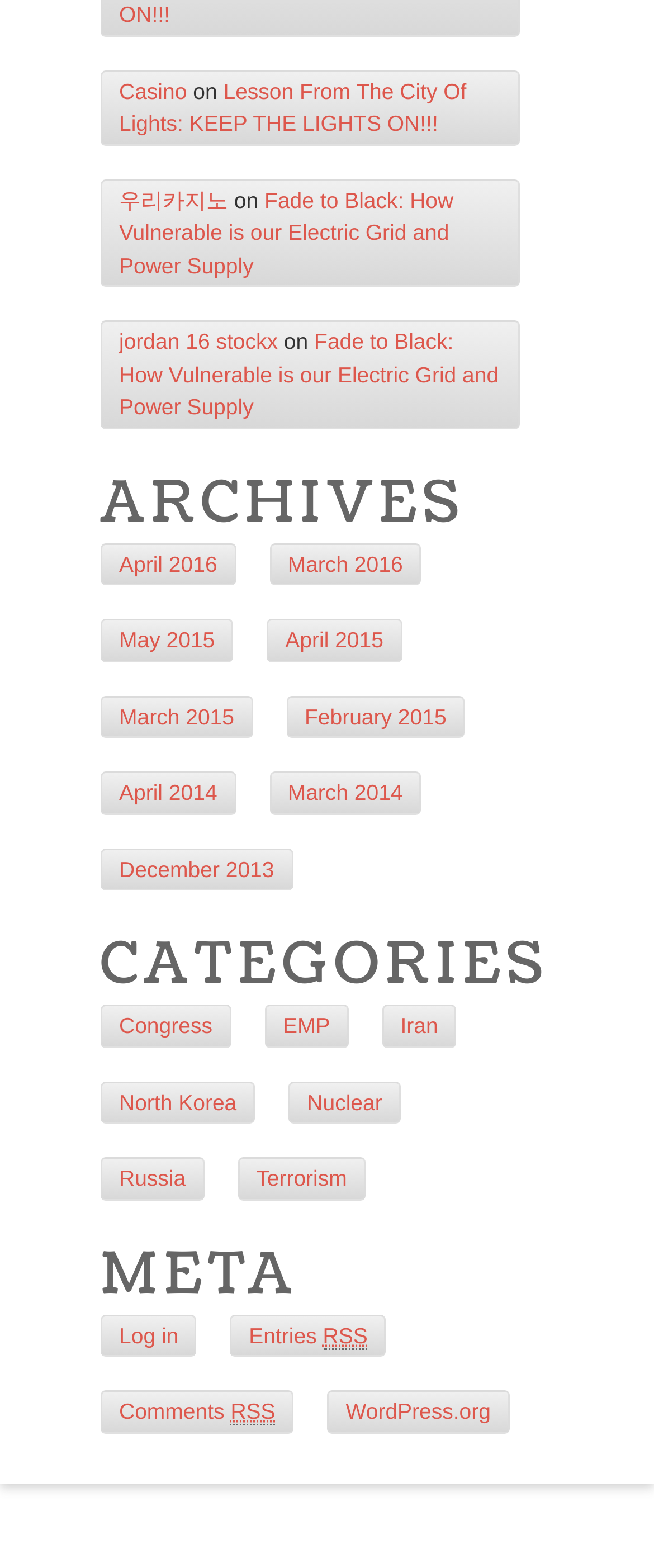Identify the bounding box coordinates for the element that needs to be clicked to fulfill this instruction: "View the 'CATEGORIES' section". Provide the coordinates in the format of four float numbers between 0 and 1: [left, top, right, bottom].

[0.154, 0.59, 0.846, 0.641]